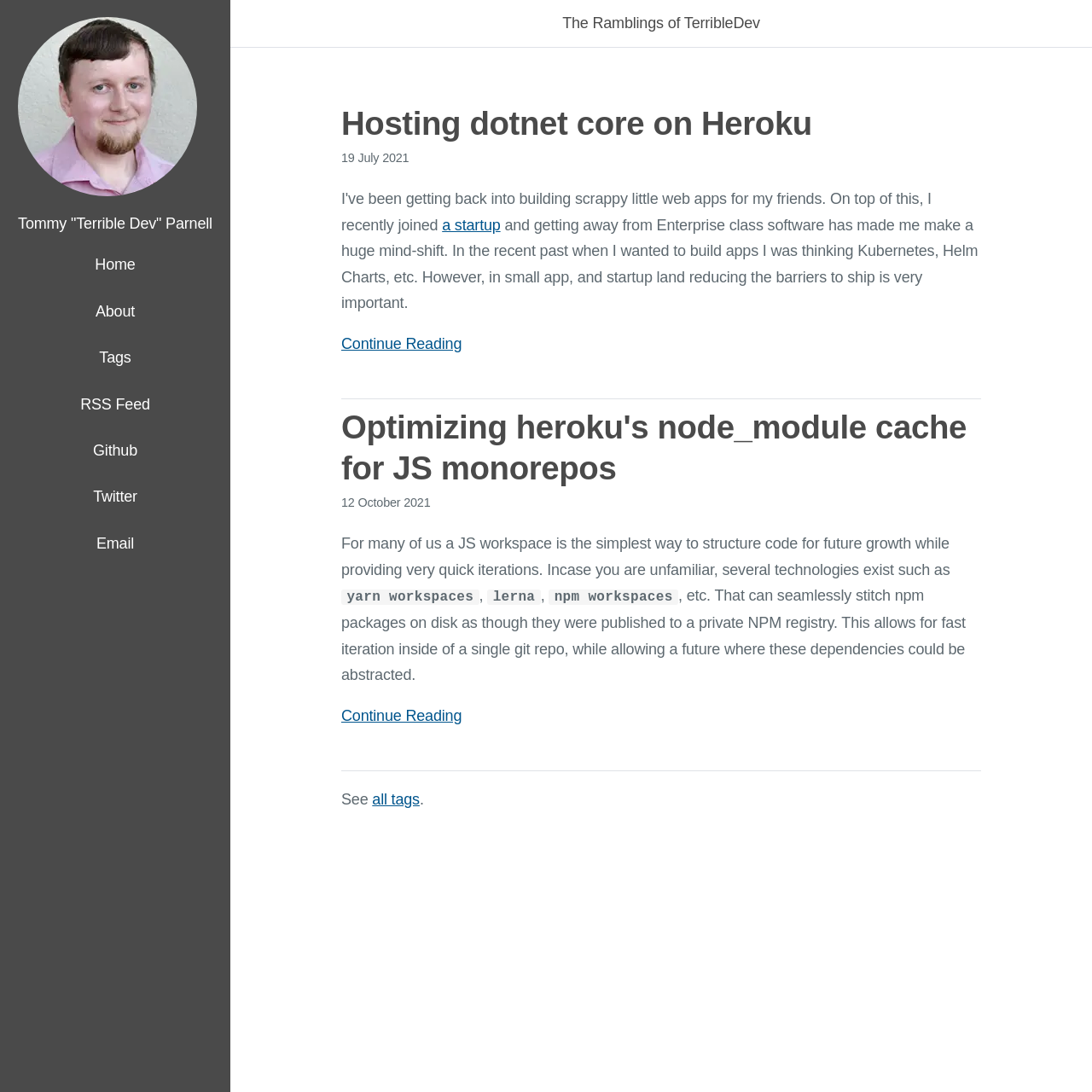Please identify the coordinates of the bounding box that should be clicked to fulfill this instruction: "Click on the 'Home' link".

[0.087, 0.235, 0.124, 0.25]